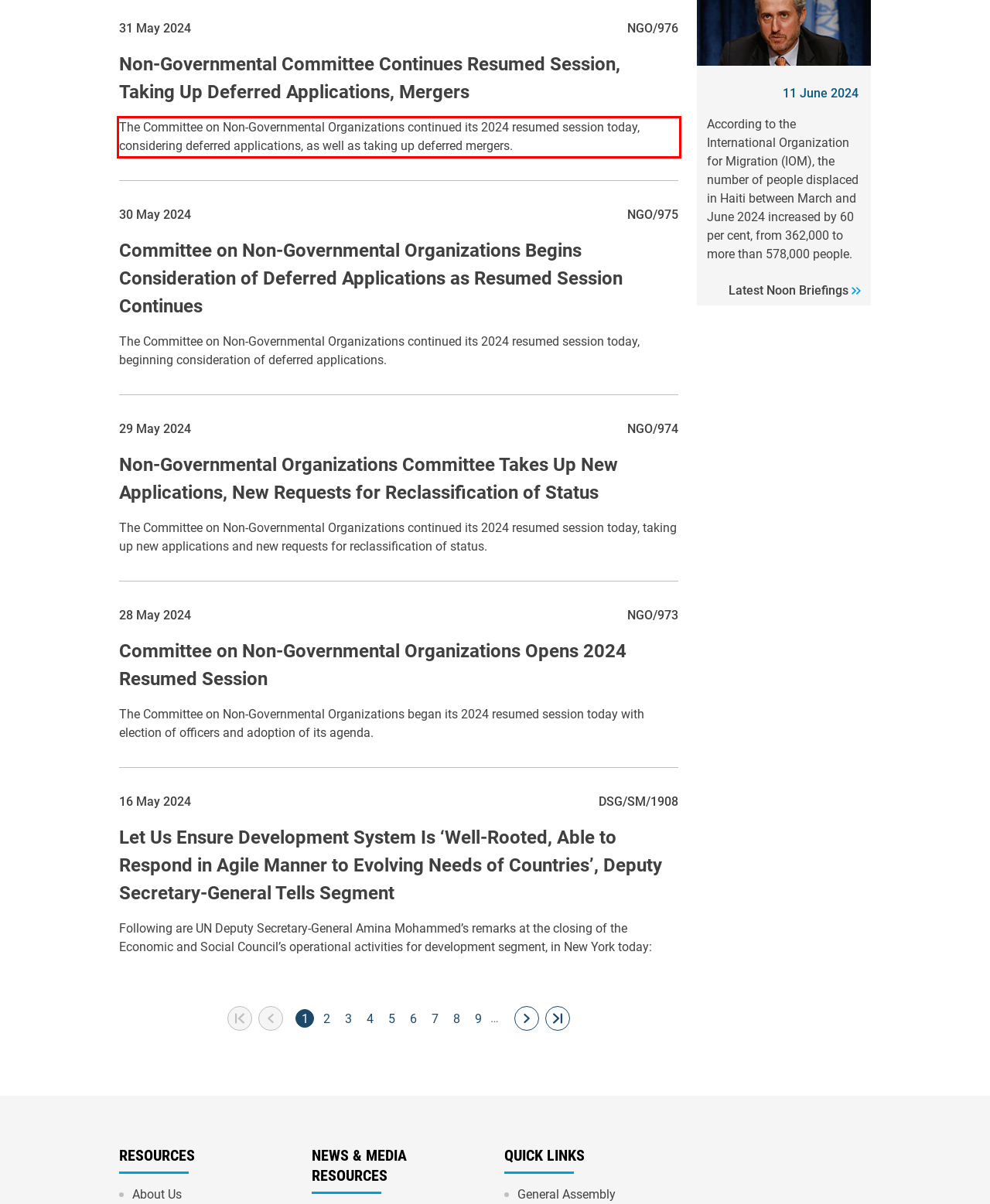Review the screenshot of the webpage and recognize the text inside the red rectangle bounding box. Provide the extracted text content.

The Committee on Non-Governmental Organizations continued its 2024 resumed session today, considering deferred applications, as well as taking up deferred mergers.